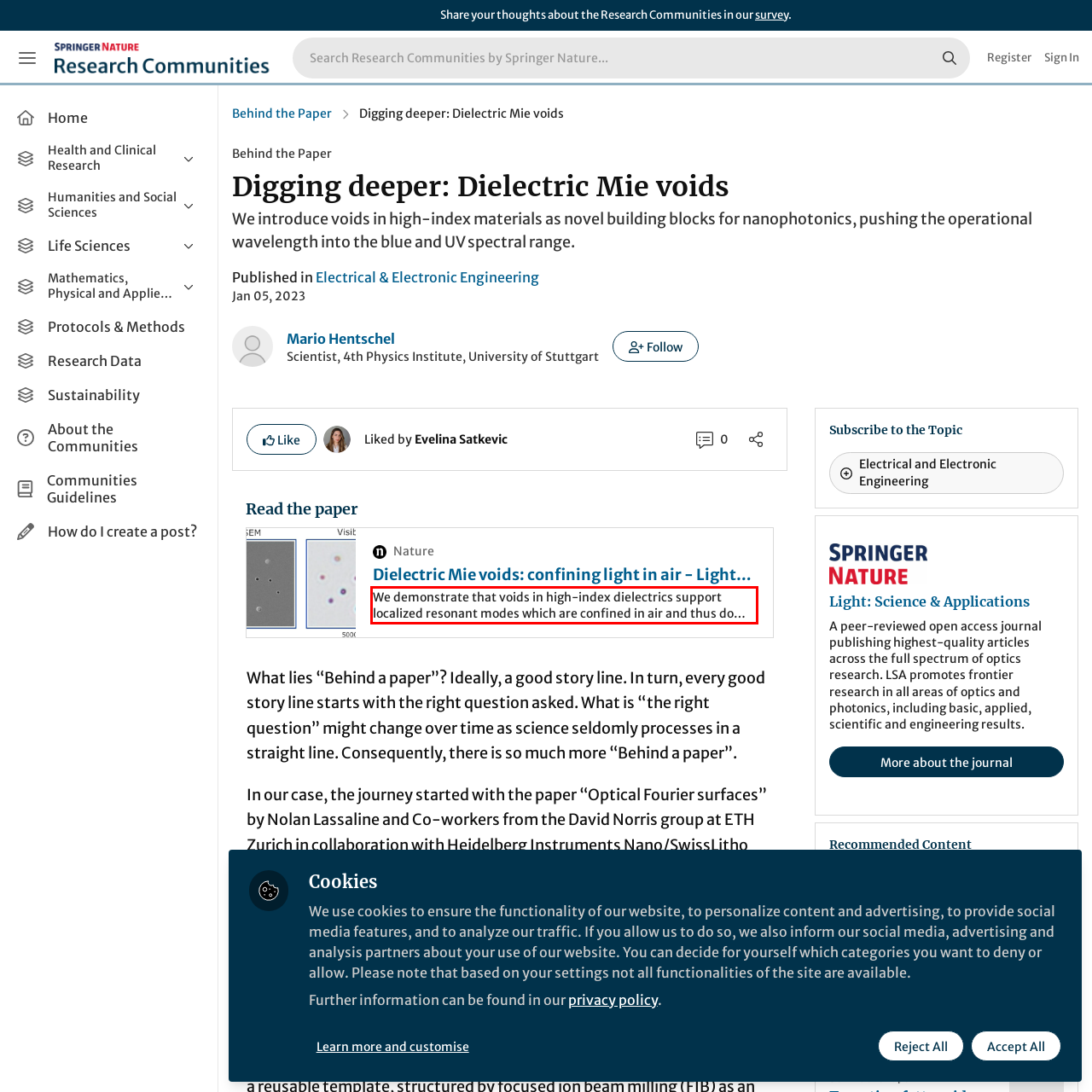Identify the text inside the red bounding box in the provided webpage screenshot and transcribe it.

We demonstrate that voids in high-index dielectrics support localized resonant modes which are confined in air and thus do not suffer from the loss and dispersion of the host medium